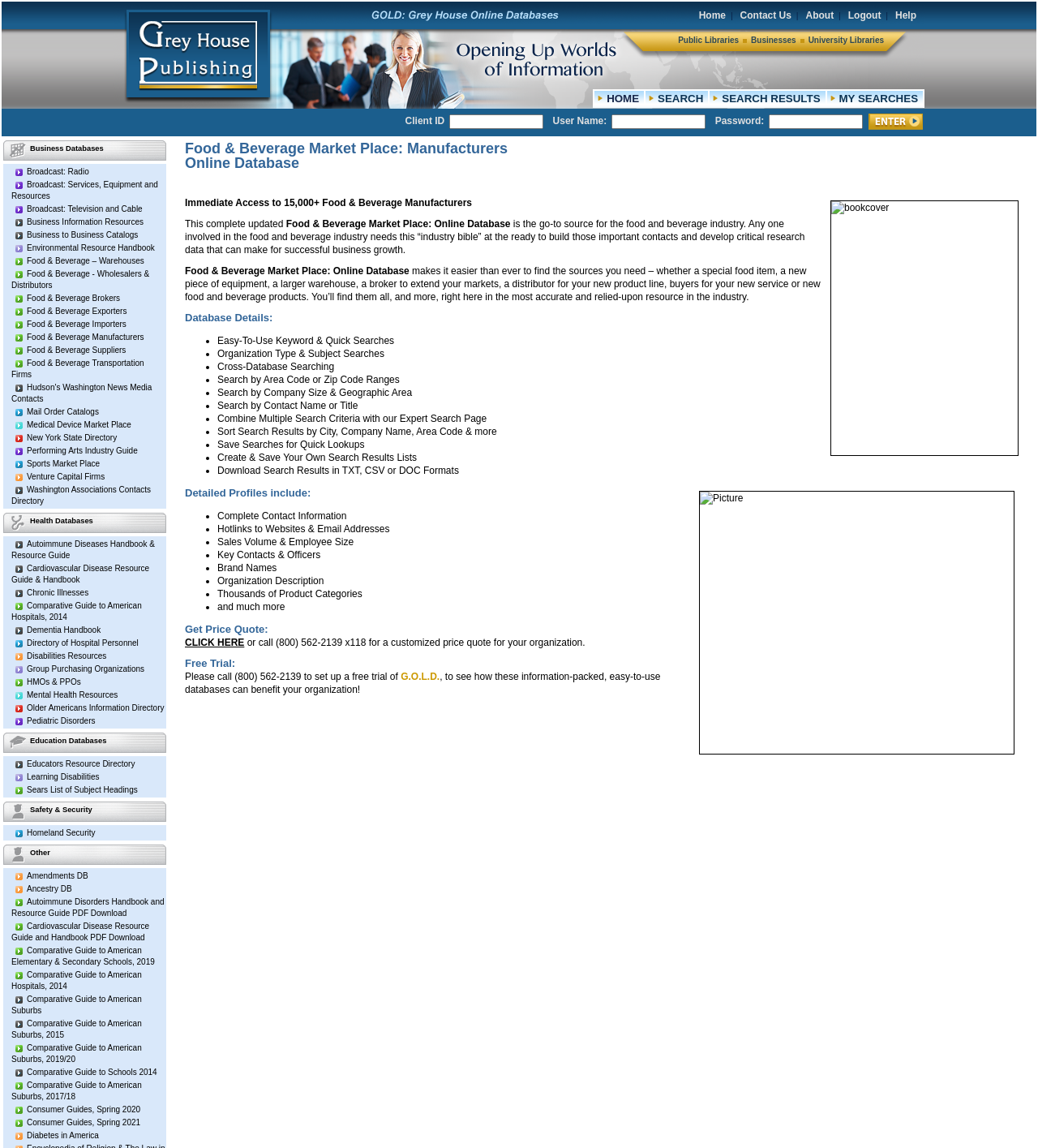Find the bounding box coordinates of the element I should click to carry out the following instruction: "View 'MY SEARCHES'".

[0.808, 0.081, 0.884, 0.091]